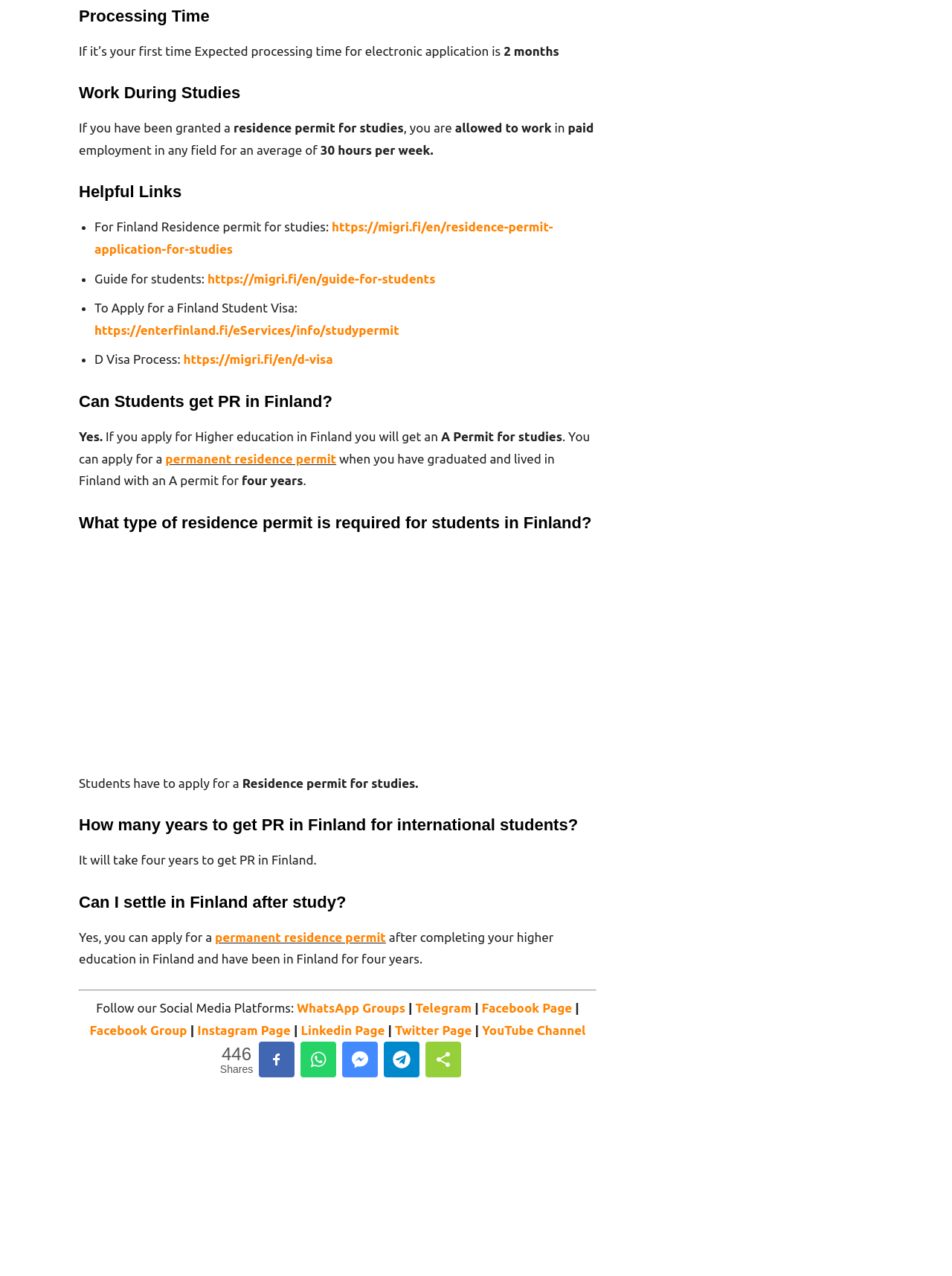Find the bounding box of the web element that fits this description: "Terms and Conditions".

[0.246, 0.664, 0.337, 0.674]